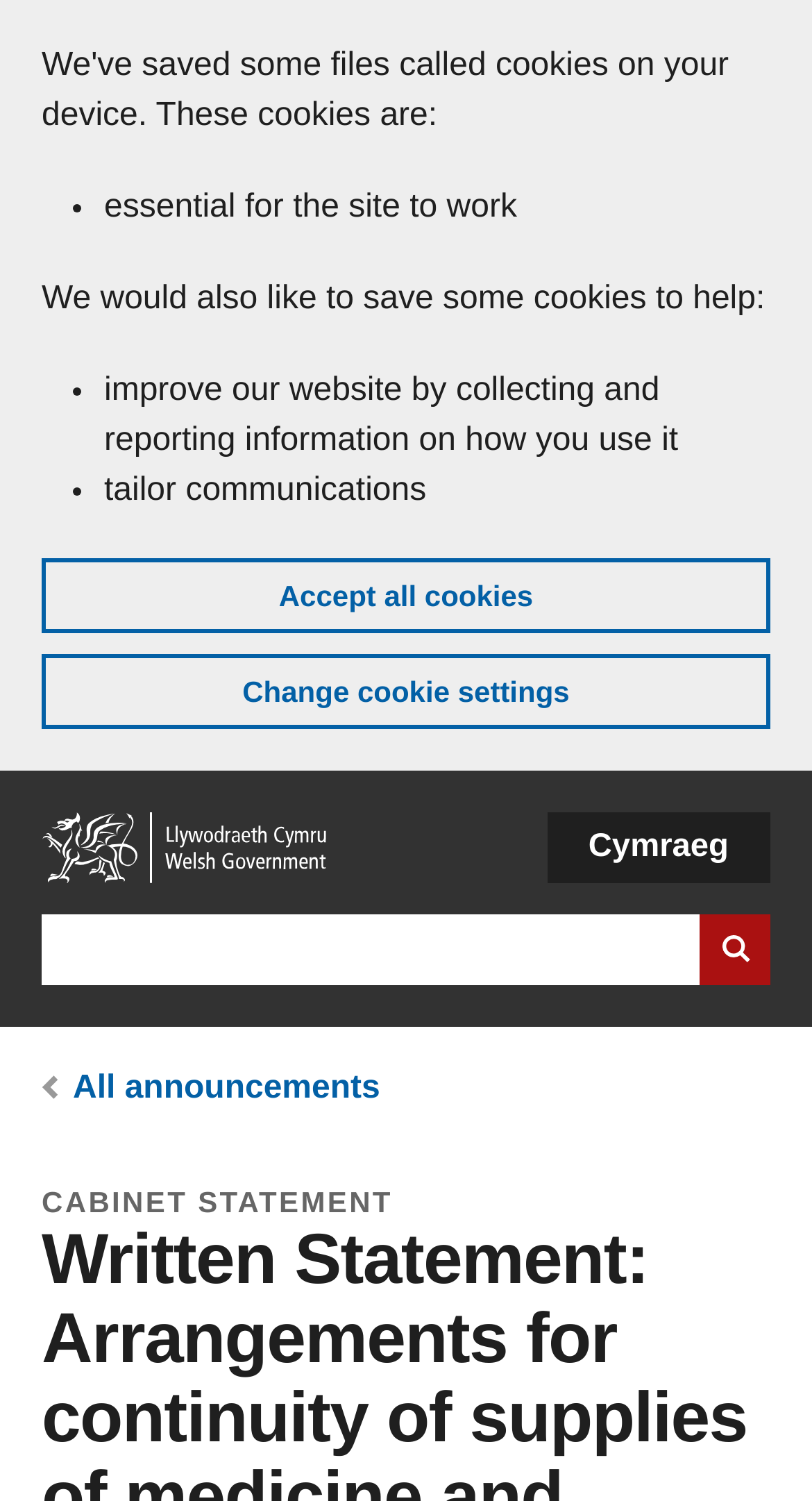Identify the bounding box coordinates of the region that needs to be clicked to carry out this instruction: "Skip to main content". Provide these coordinates as four float numbers ranging from 0 to 1, i.e., [left, top, right, bottom].

[0.051, 0.014, 0.103, 0.028]